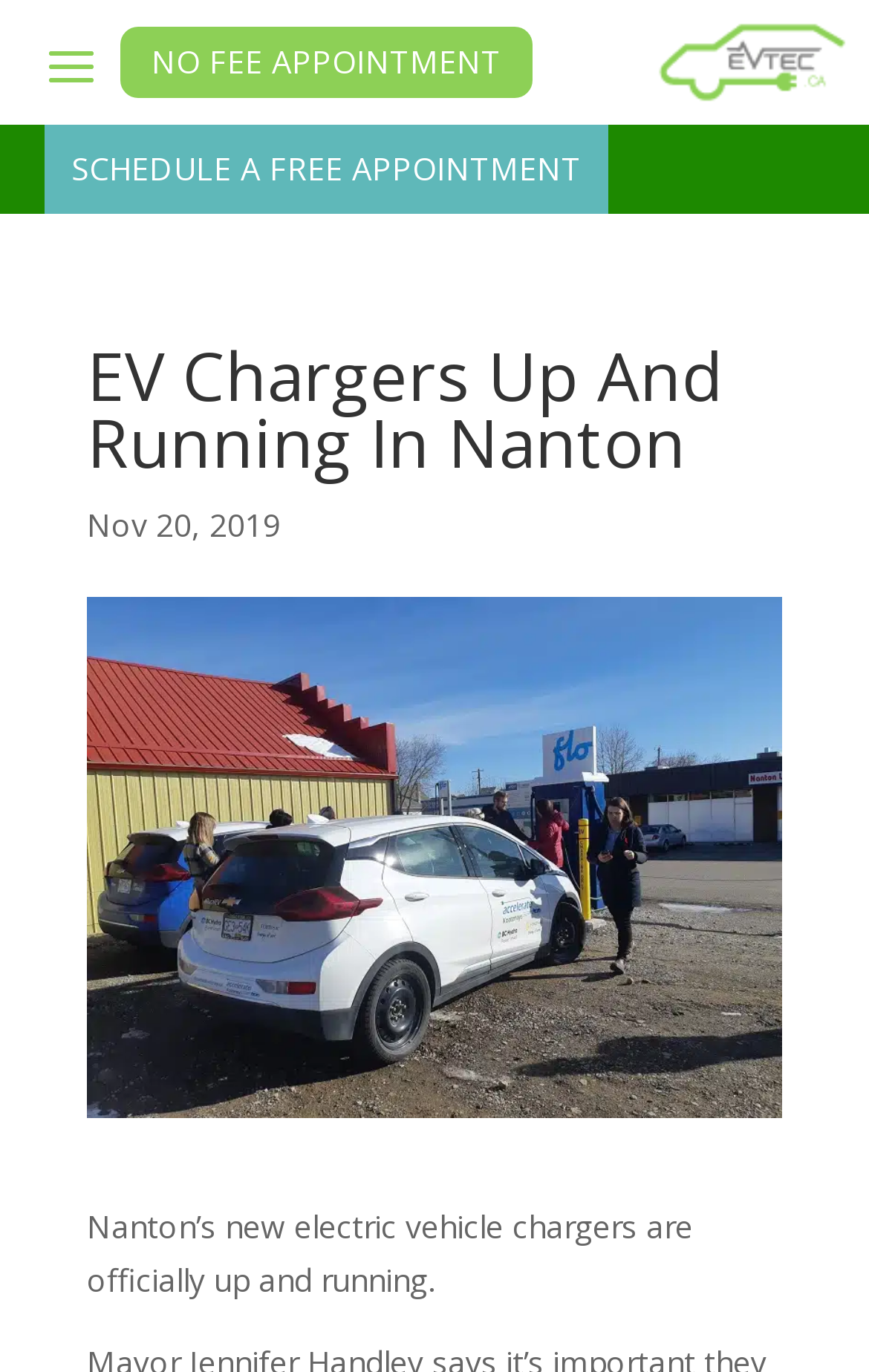Is there an image in the top section?
Provide a one-word or short-phrase answer based on the image.

Yes